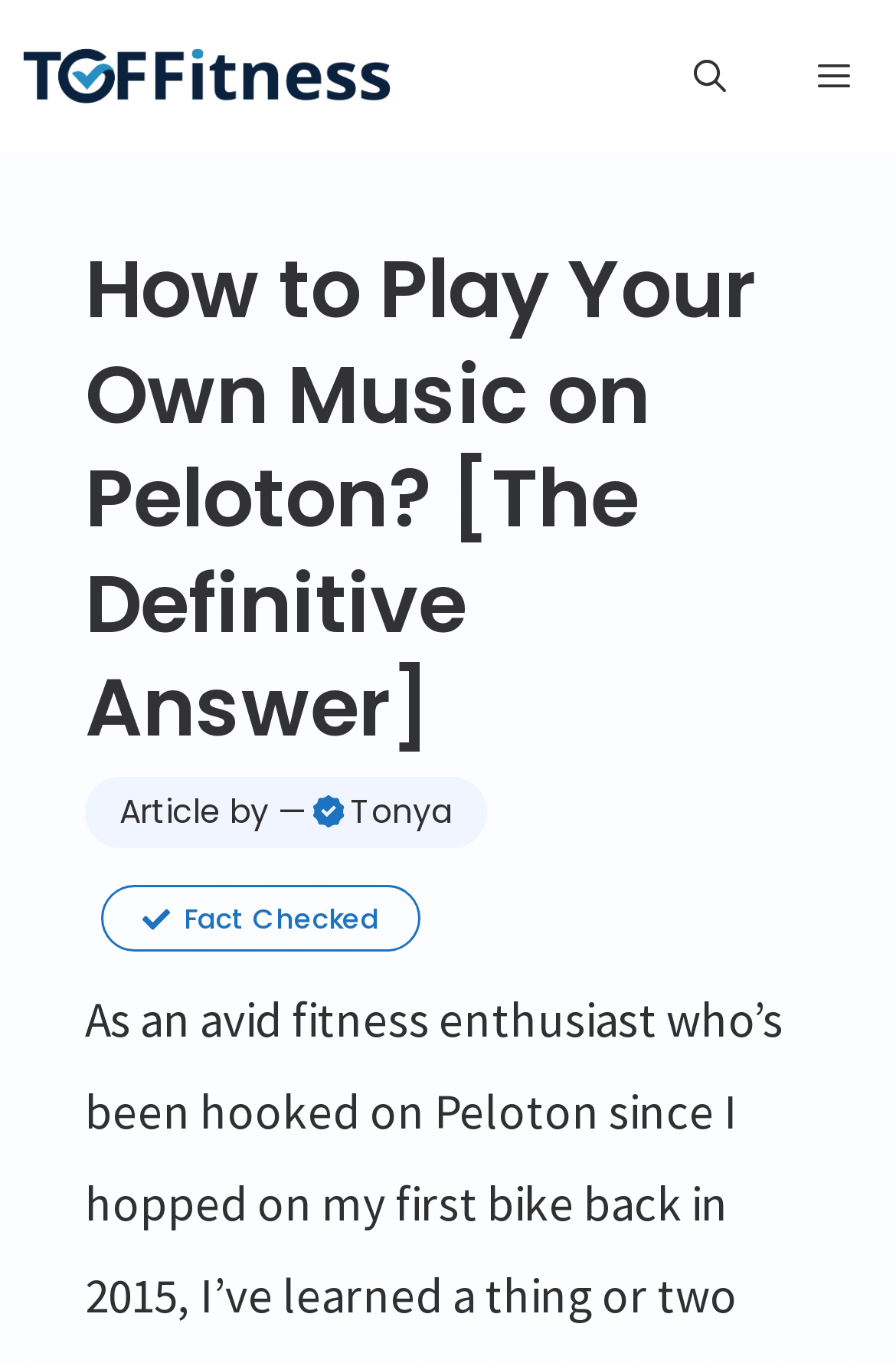Please provide the bounding box coordinates for the UI element as described: "parent_node: Fact Checked". The coordinates must be four floats between 0 and 1, represented as [left, top, right, bottom].

[0.115, 0.651, 0.467, 0.697]